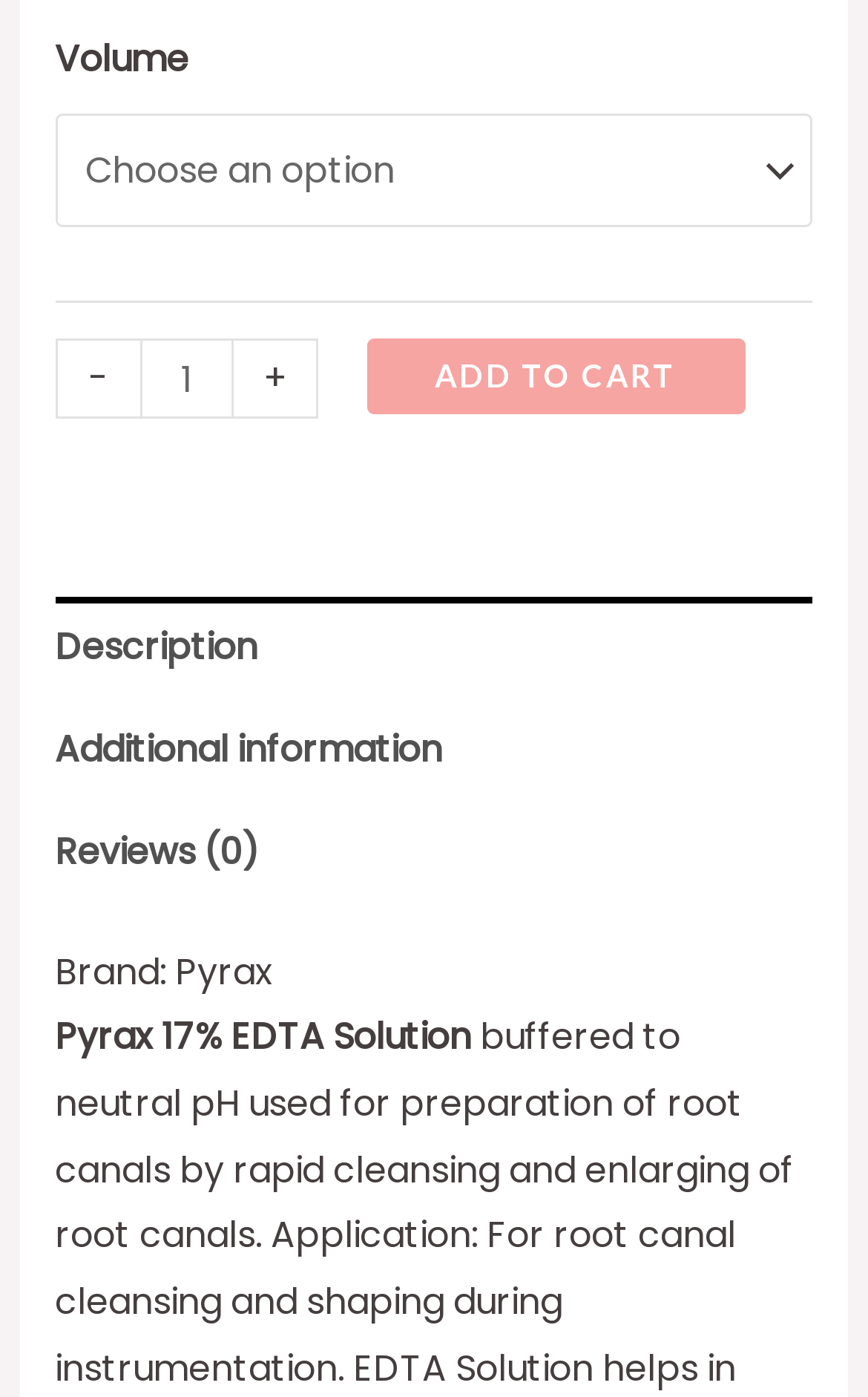What is the purpose of the '+' link?
Using the visual information, respond with a single word or phrase.

Increase quantity